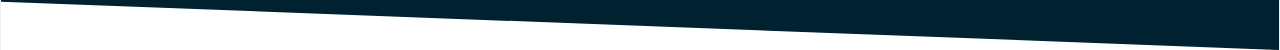What is the purpose of the resource?
Give a one-word or short-phrase answer derived from the screenshot.

To equip students with essential knowledge